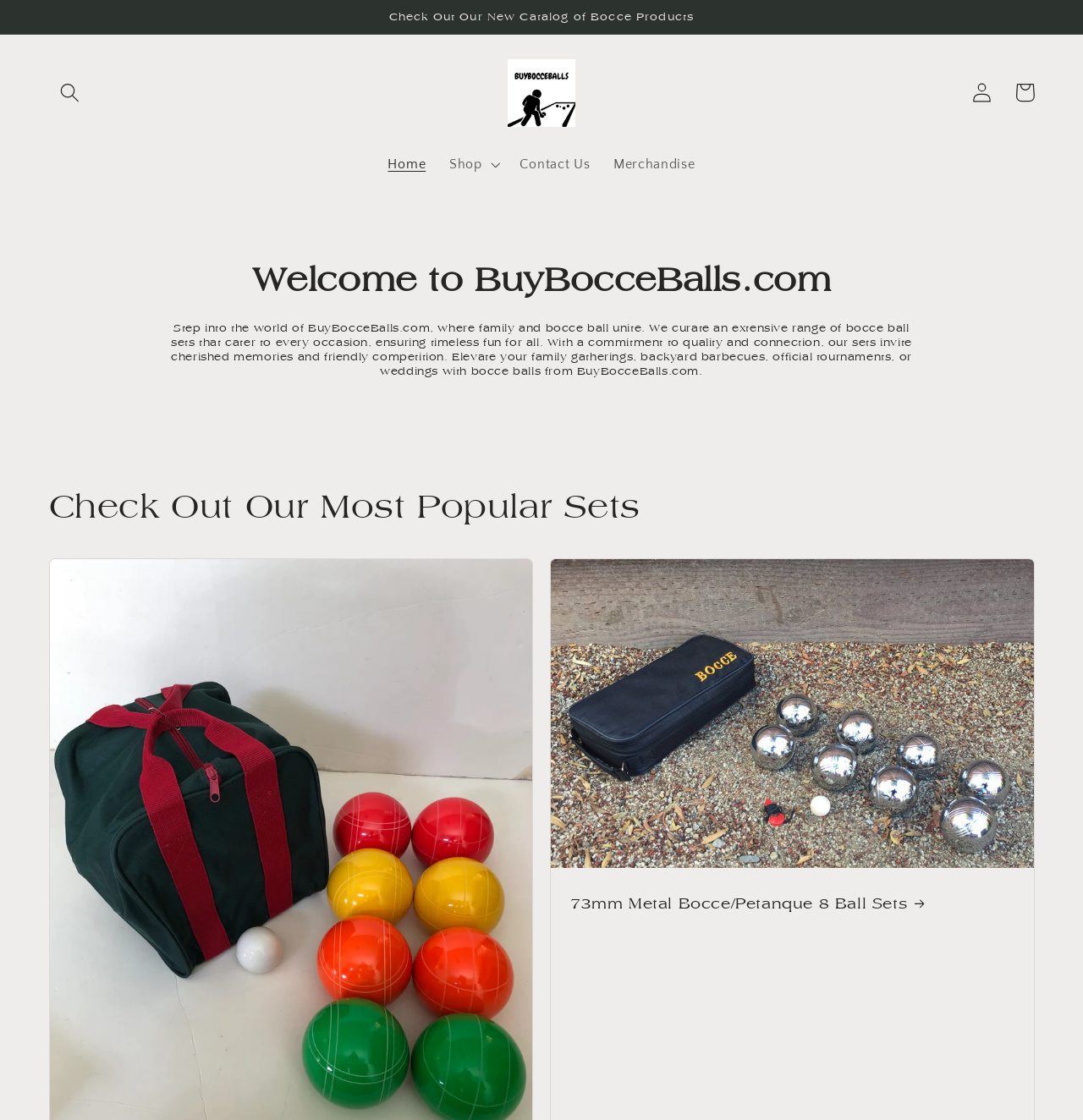What is the theme of the website's products?
Refer to the image and give a detailed response to the question.

The theme of the website's products can be inferred from the text 'Step into the world of BuyBocceBalls.com, where family and bocce ball unite.' and also from the mention of 'backyard barbecues' and 'family gatherings' as occasions where the products can be used, which suggests that the website's products are related to family and outdoor activities.